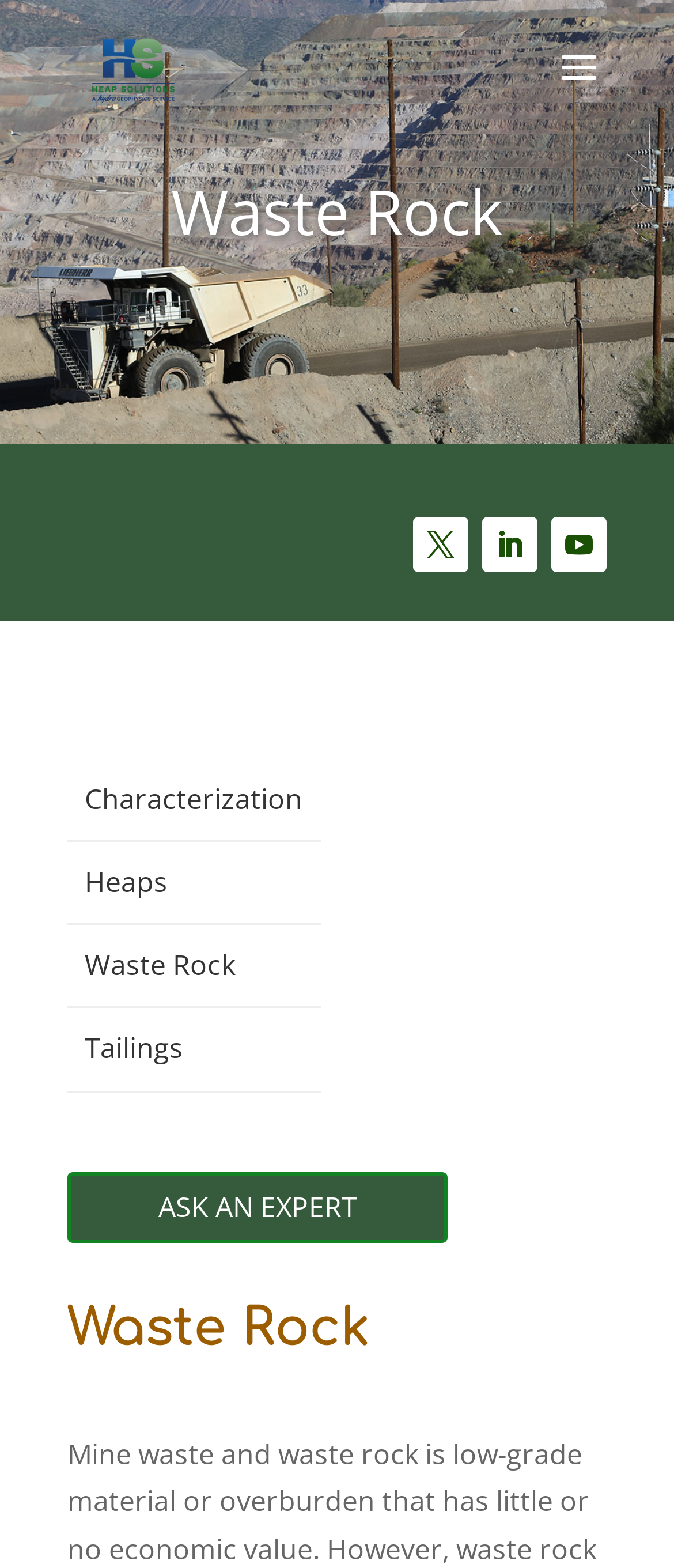Offer a detailed explanation of the webpage layout and contents.

The webpage is about geophysical waste rock characterization and monitoring, specifically highlighting the services of hydroGEOPHYSICS in understanding the environmental impact of mine-impacted water and developing solutions to reduce it.

At the top-left corner, there is a logo of "Heap Solutions" accompanied by a link to the same. Below this, a search bar spans across the top of the page. 

The main content is divided into two sections. The first section has a heading "Waste Rock" and features four links to related topics: "Characterization", "Heaps", "Waste Rock", and "Tailings". These links are arranged vertically, one below the other, on the left side of the page.

To the right of these links, there are three social media icons, represented by Unicode characters, positioned horizontally. 

Further down, there is a call-to-action link "ASK AN EXPERT 5" on the left side, and another heading "Waste Rock" at the bottom of the page, which seems to be a summary or conclusion section.